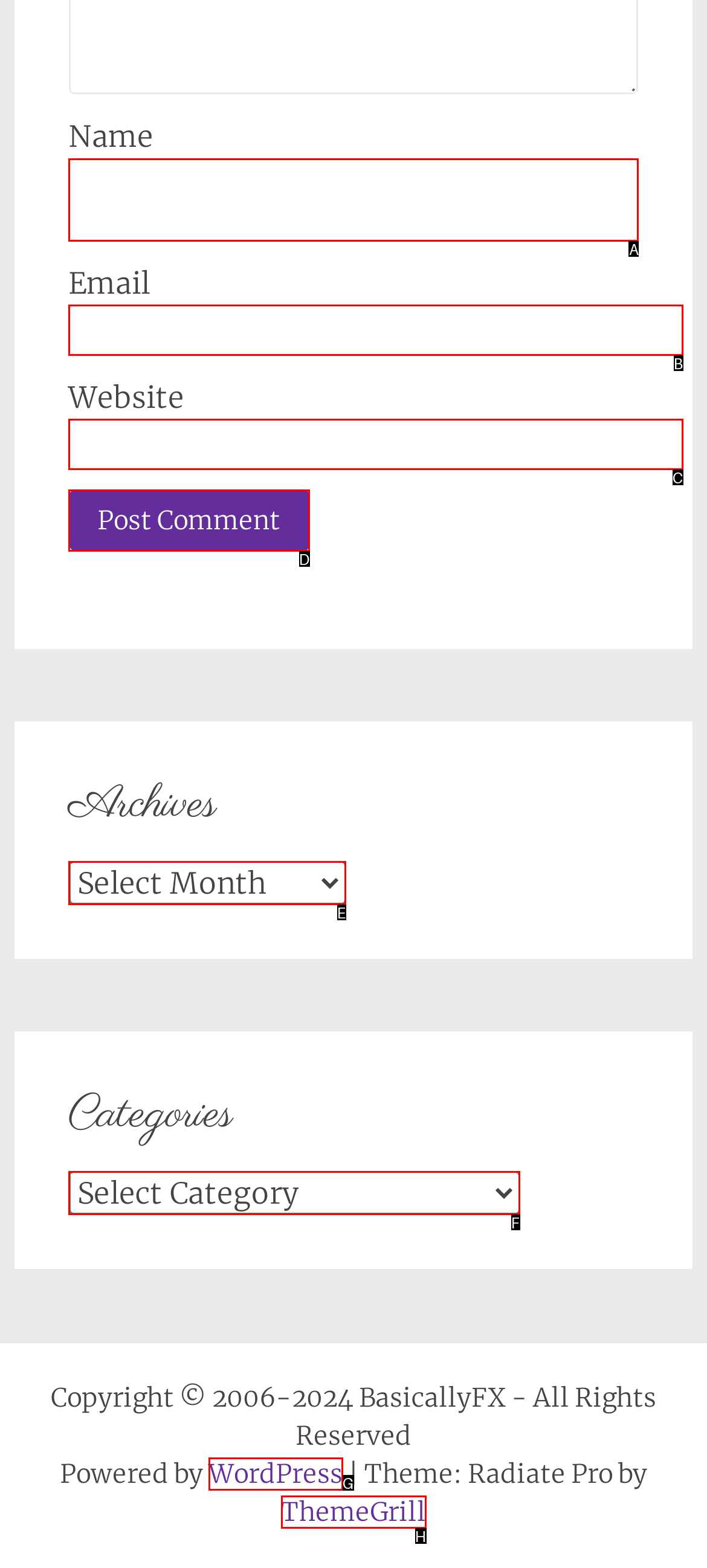Determine which HTML element should be clicked to carry out the following task: Enter your name Respond with the letter of the appropriate option.

A